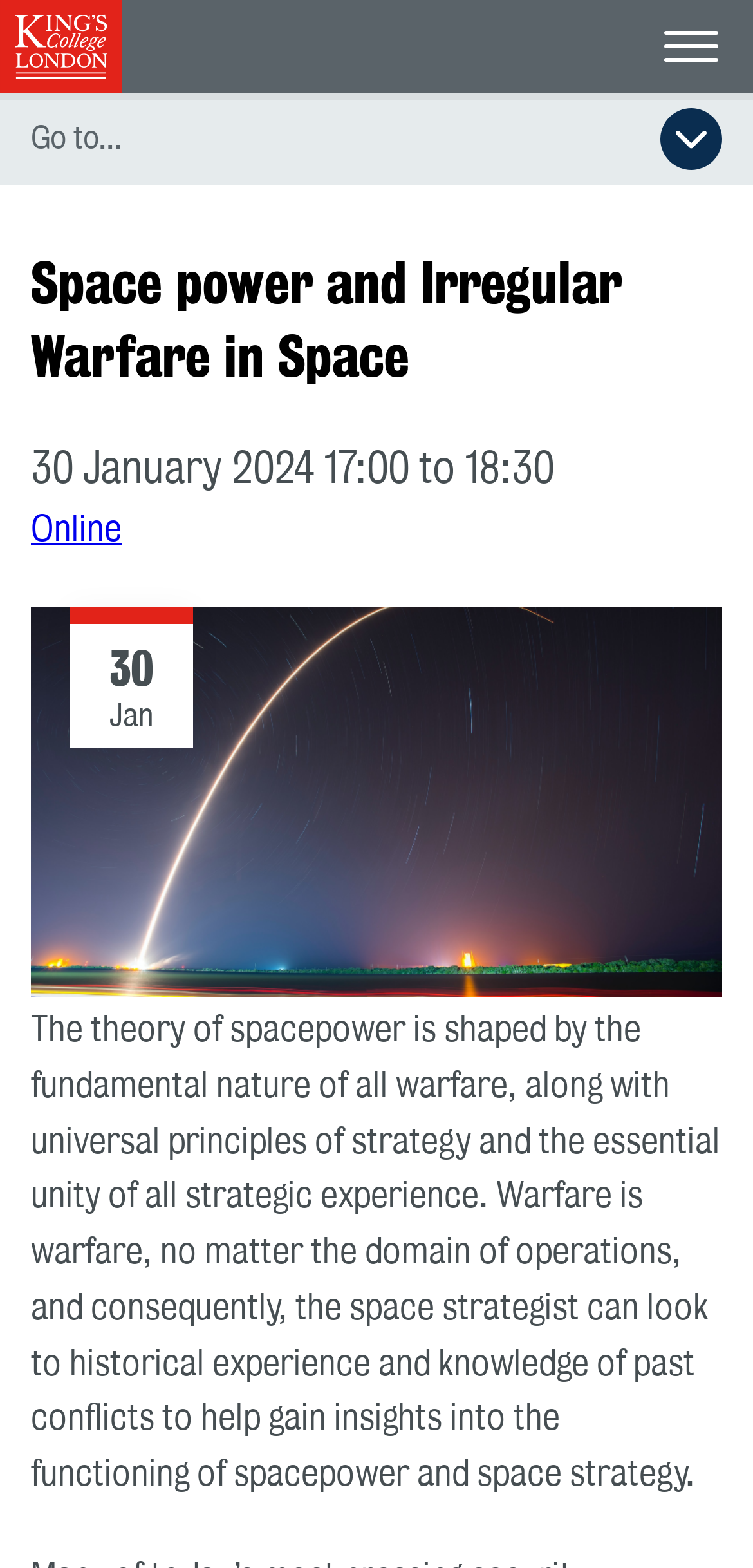Using the format (top-left x, top-left y, bottom-right x, bottom-right y), provide the bounding box coordinates for the described UI element. All values should be floating point numbers between 0 and 1: Go to...Open secondary navigation menu

[0.0, 0.059, 1.0, 0.118]